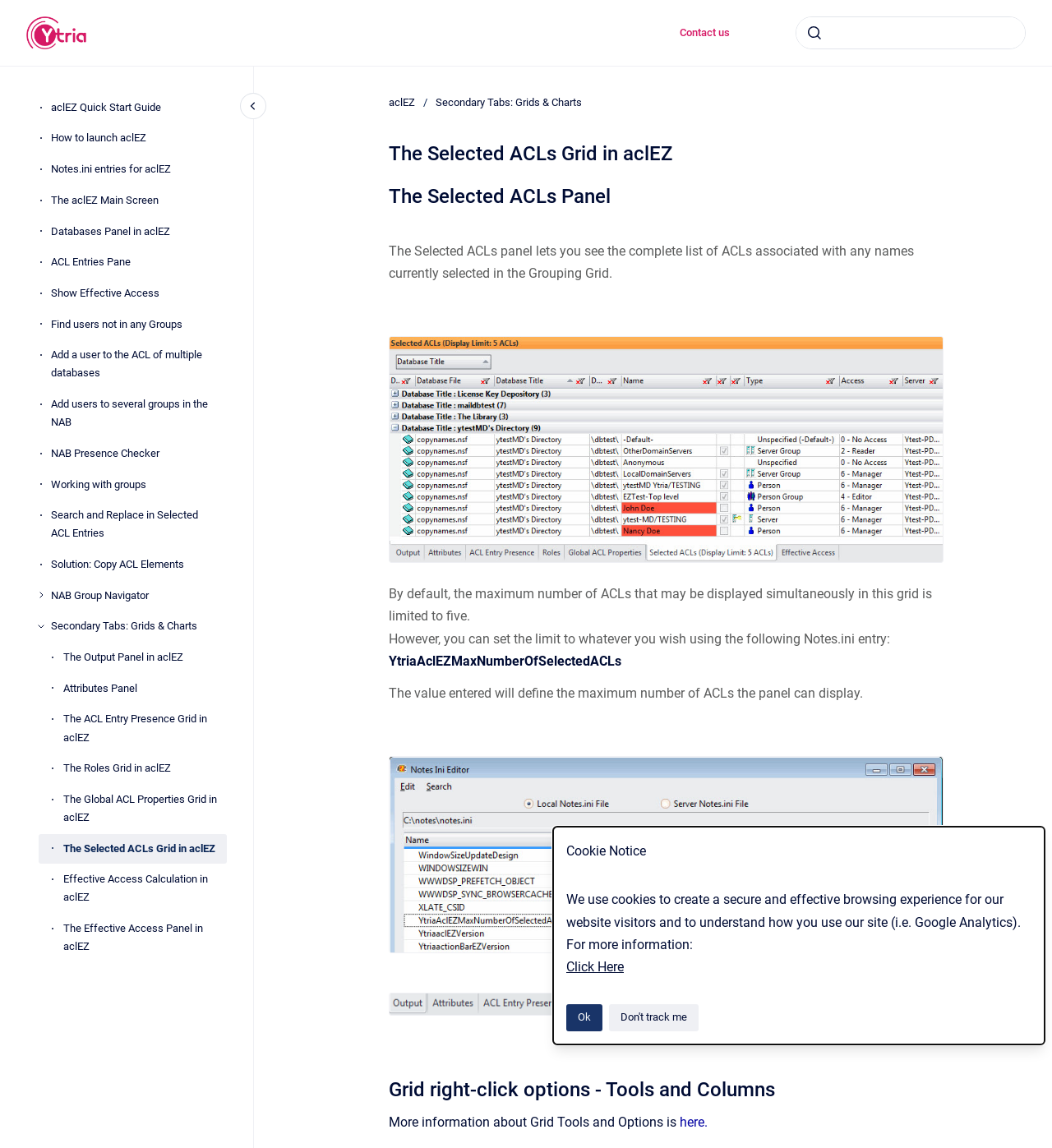Please find the bounding box for the UI element described by: "Secondary Tabs: Grids & Charts".

[0.048, 0.533, 0.216, 0.559]